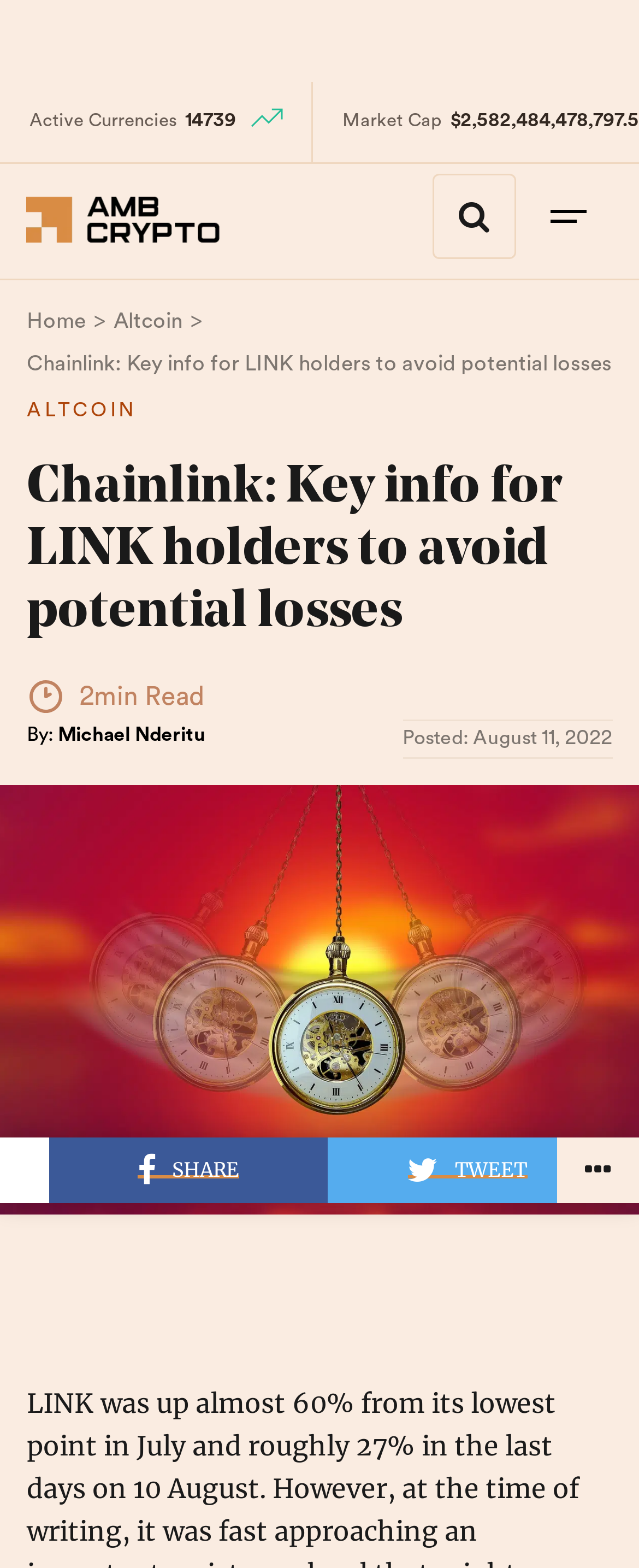Please find the bounding box for the UI element described by: "Michael Nderitu".

[0.09, 0.463, 0.321, 0.476]